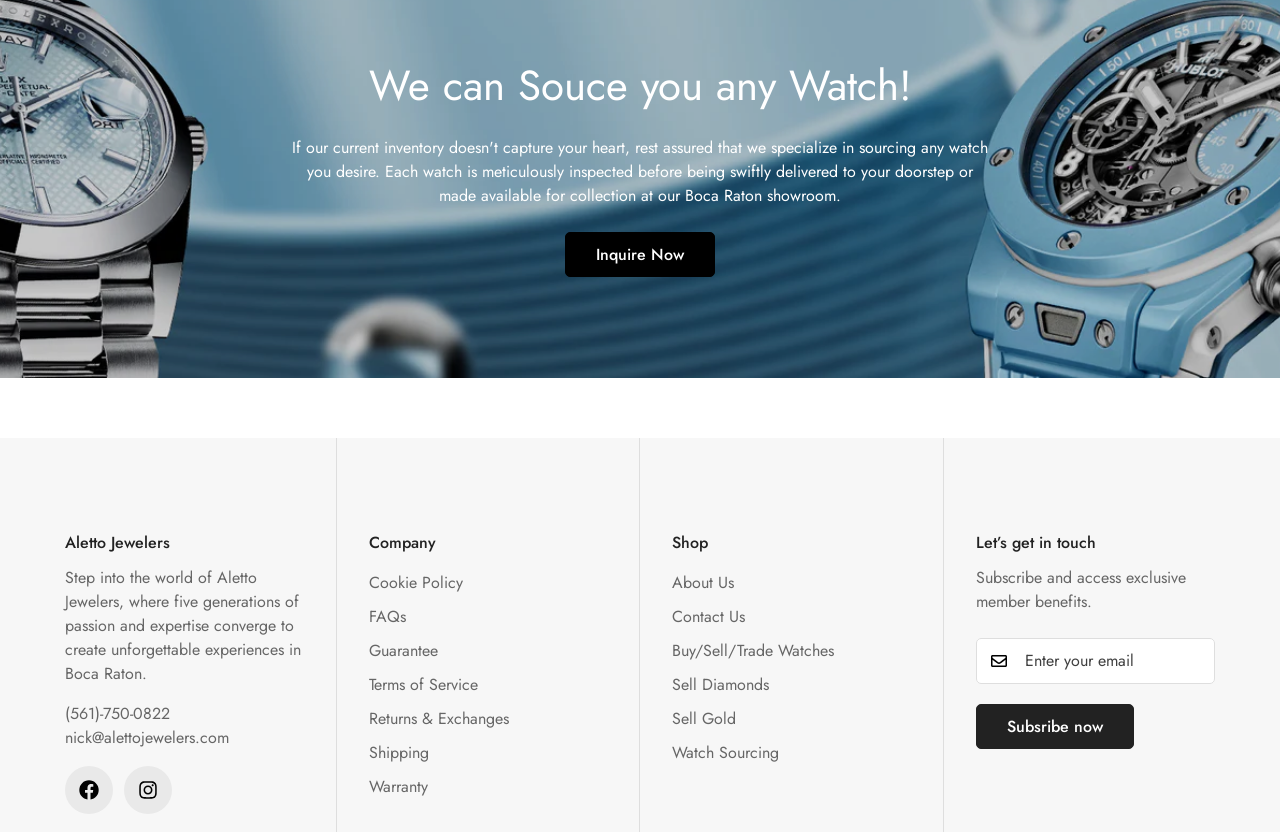Determine the bounding box coordinates for the clickable element to execute this instruction: "Subscribe to the newsletter". Provide the coordinates as four float numbers between 0 and 1, i.e., [left, top, right, bottom].

[0.762, 0.846, 0.886, 0.9]